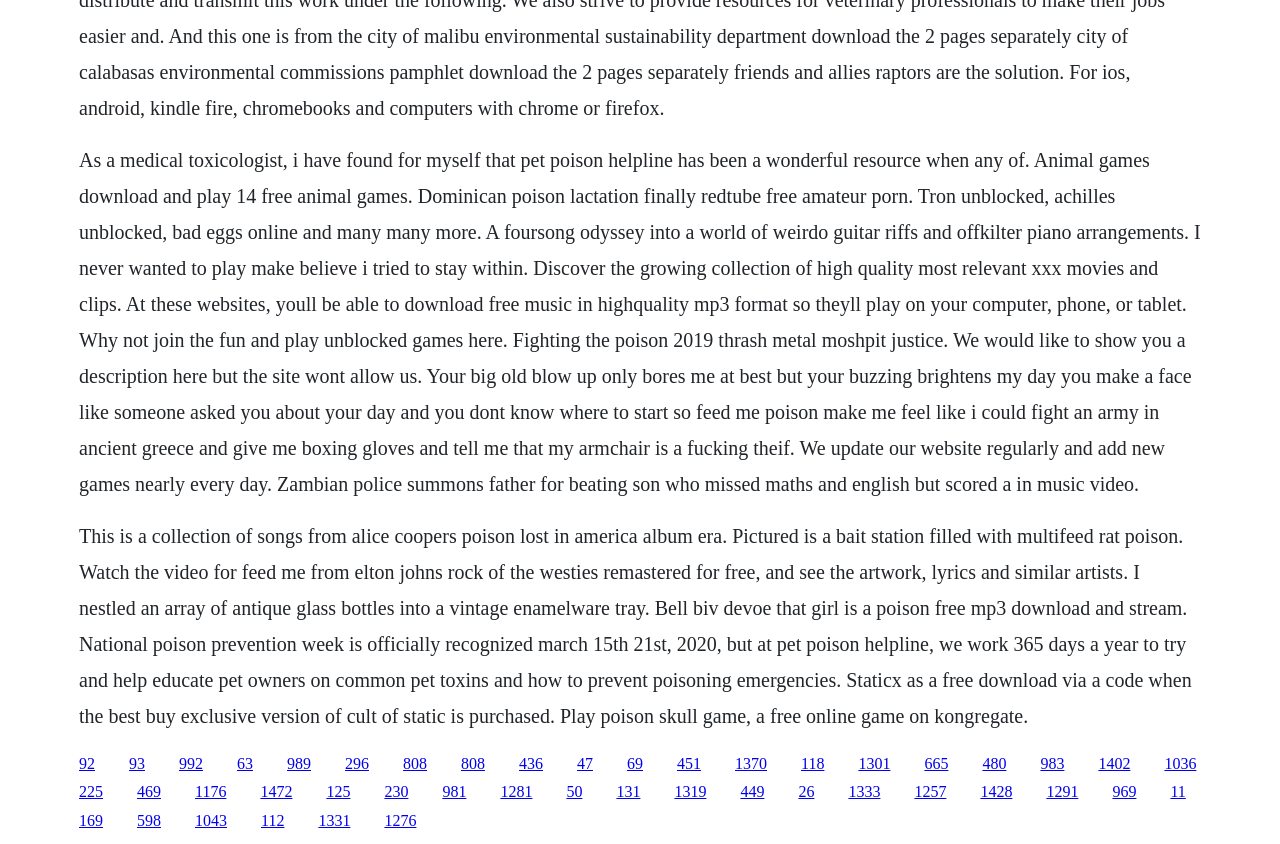Determine the bounding box coordinates of the section I need to click to execute the following instruction: "Click on the IDEVIE link". Provide the coordinates as four float numbers between 0 and 1, i.e., [left, top, right, bottom].

None